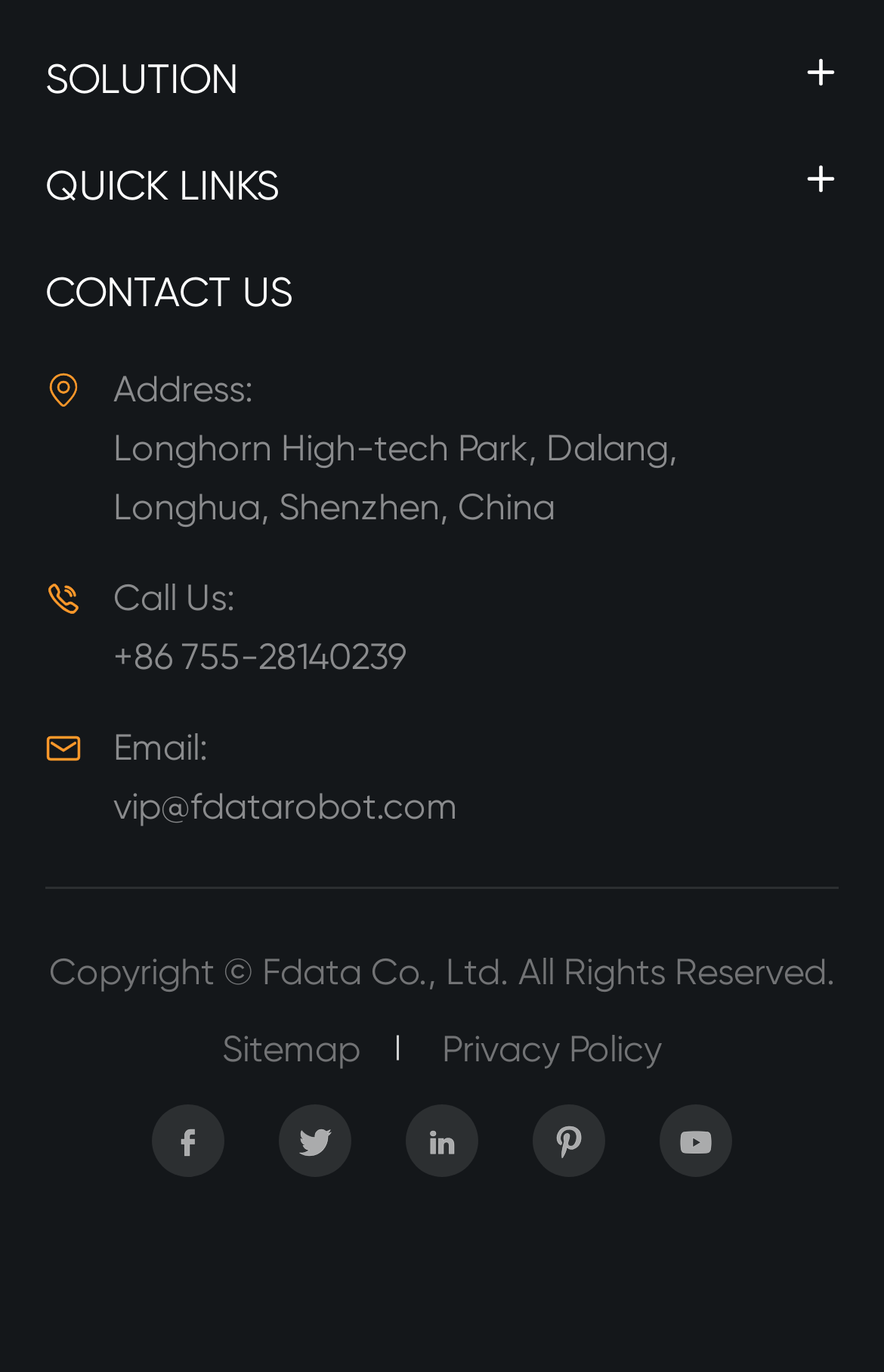Could you indicate the bounding box coordinates of the region to click in order to complete this instruction: "Click on SOLUTION".

[0.051, 0.04, 0.269, 0.074]